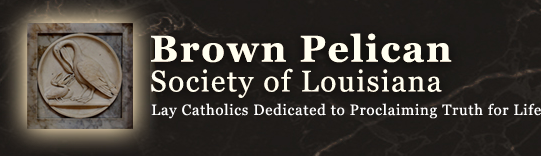What is the background texture of the webpage?
Please elaborate on the answer to the question with detailed information.

The caption describes the background as a 'subtle, dark texture' that enhances the visibility of the logo and text, indicating a dark-colored background.